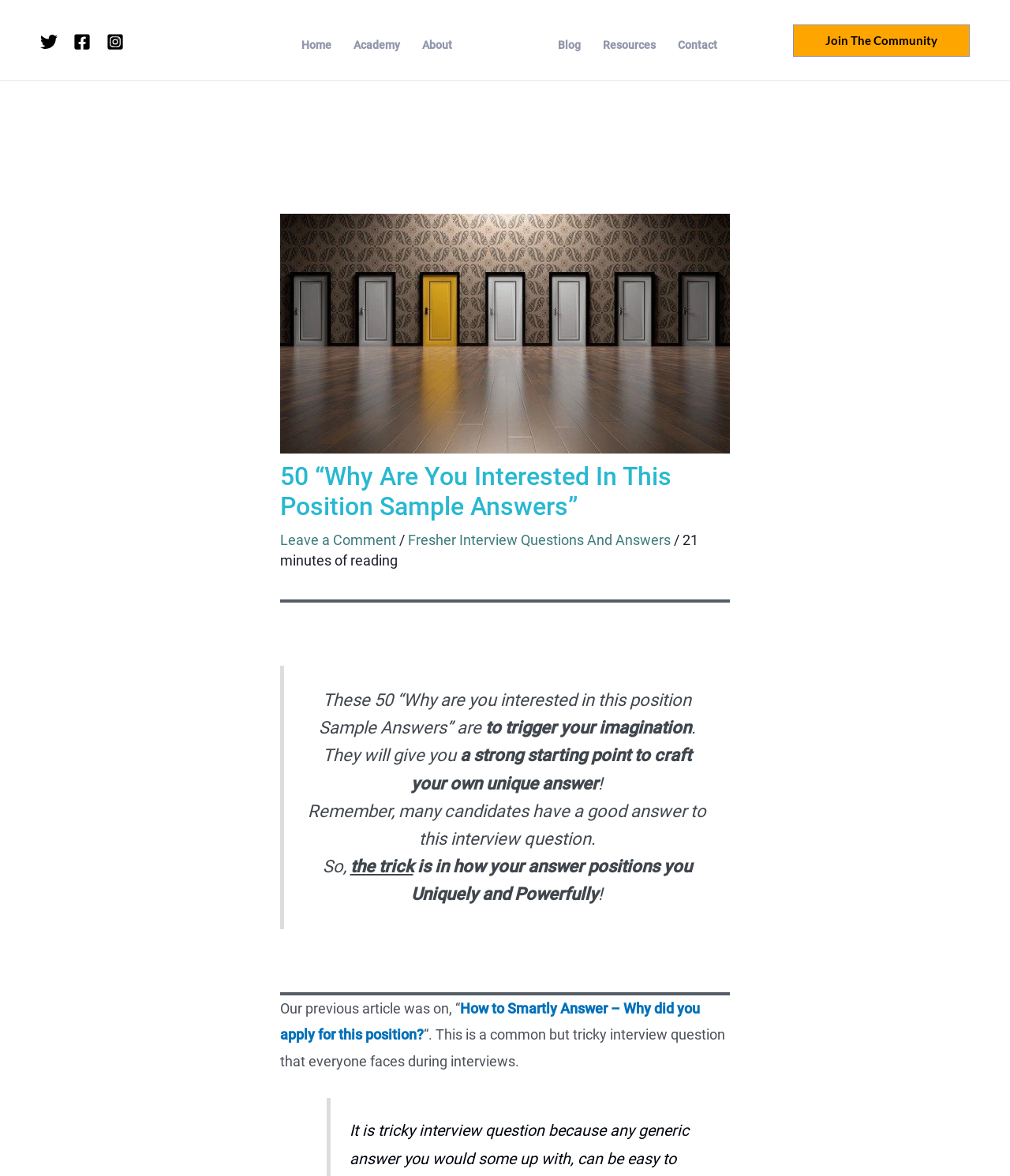How many sample answers are provided on this webpage?
Please respond to the question with a detailed and informative answer.

The webpage provides 50 sample answers to the interview question 'Why are you interested in this position?' to help users prepare for their job interviews.